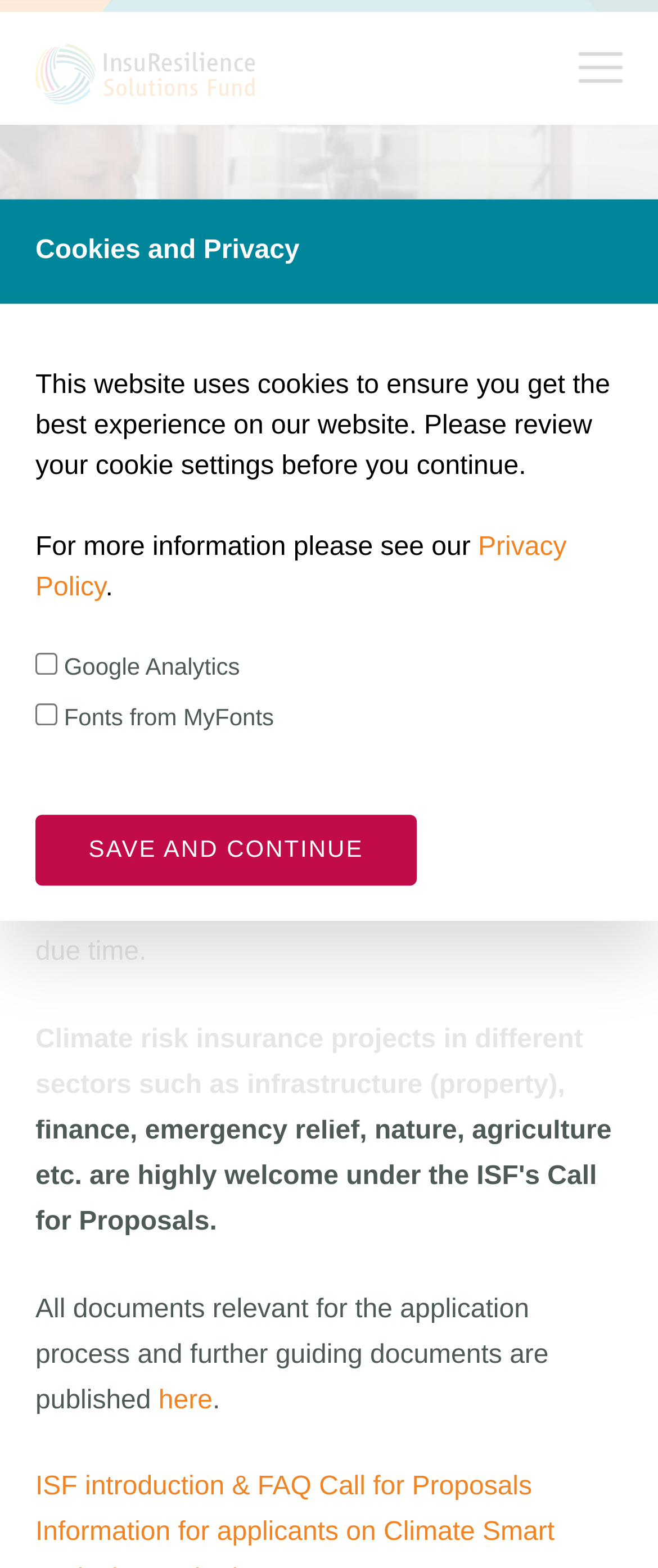Please reply with a single word or brief phrase to the question: 
Where can I find documents relevant for the application process?

Here